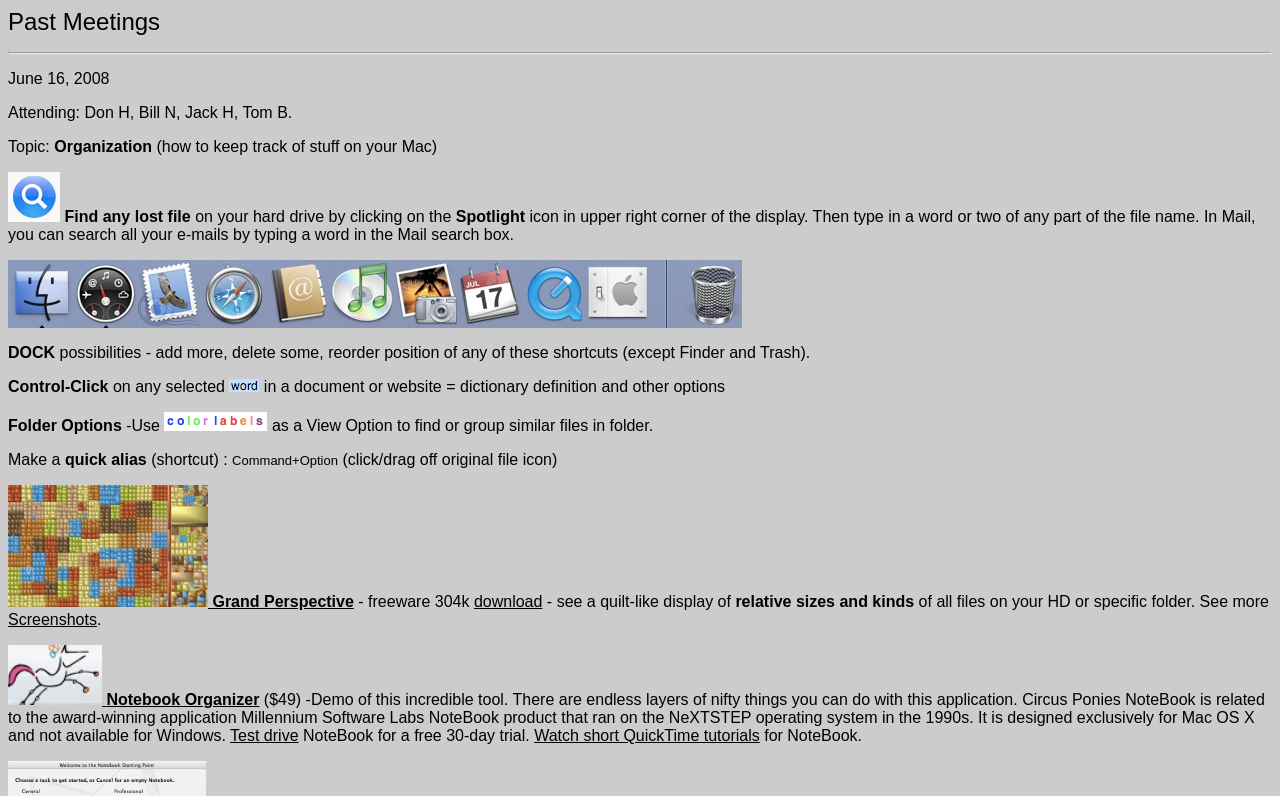Extract the bounding box coordinates for the HTML element that matches this description: "Screenshots". The coordinates should be four float numbers between 0 and 1, i.e., [left, top, right, bottom].

[0.006, 0.768, 0.076, 0.789]